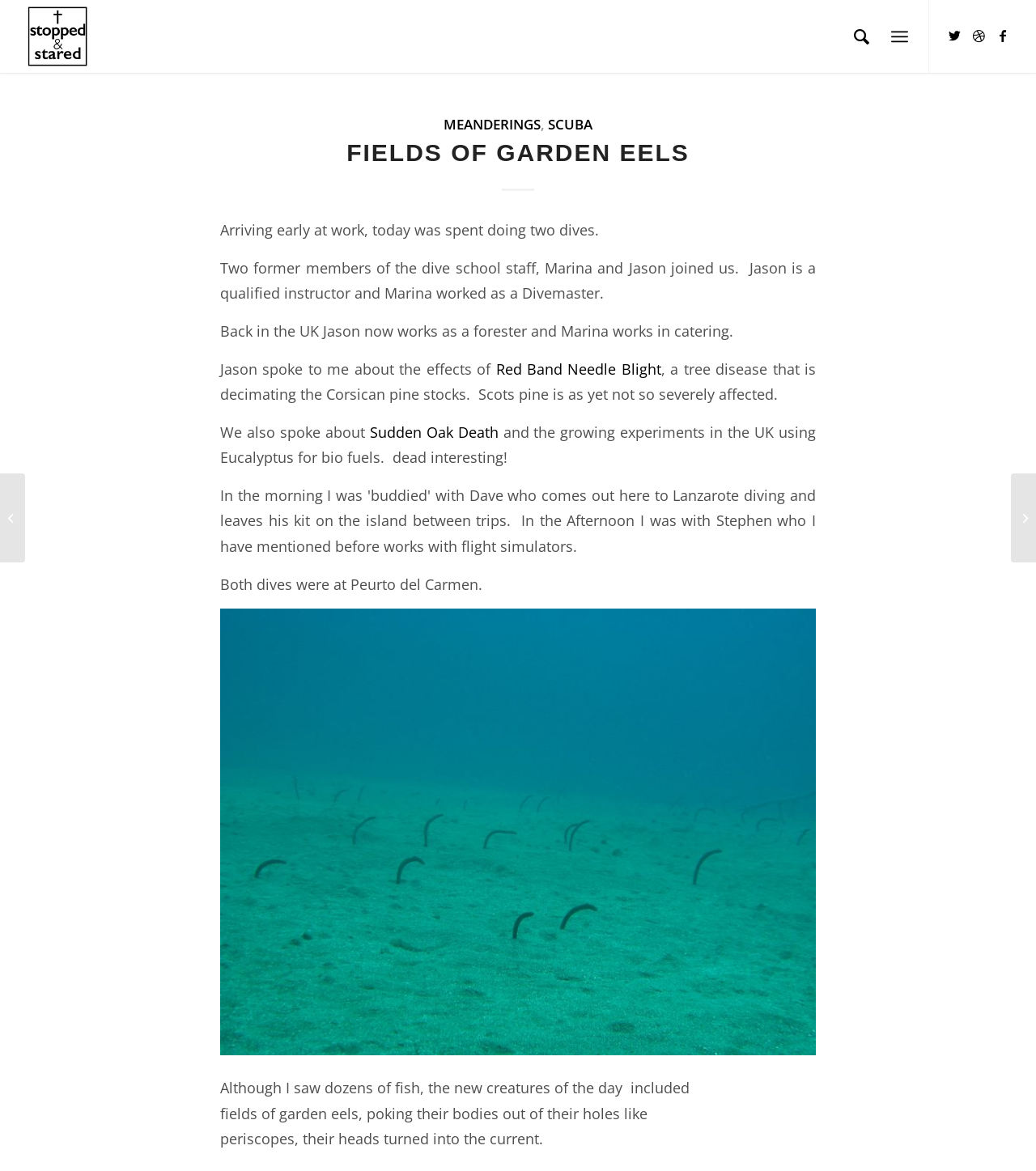Identify the bounding box for the UI element described as: "Menu Menu". The coordinates should be four float numbers between 0 and 1, i.e., [left, top, right, bottom].

[0.86, 0.012, 0.877, 0.05]